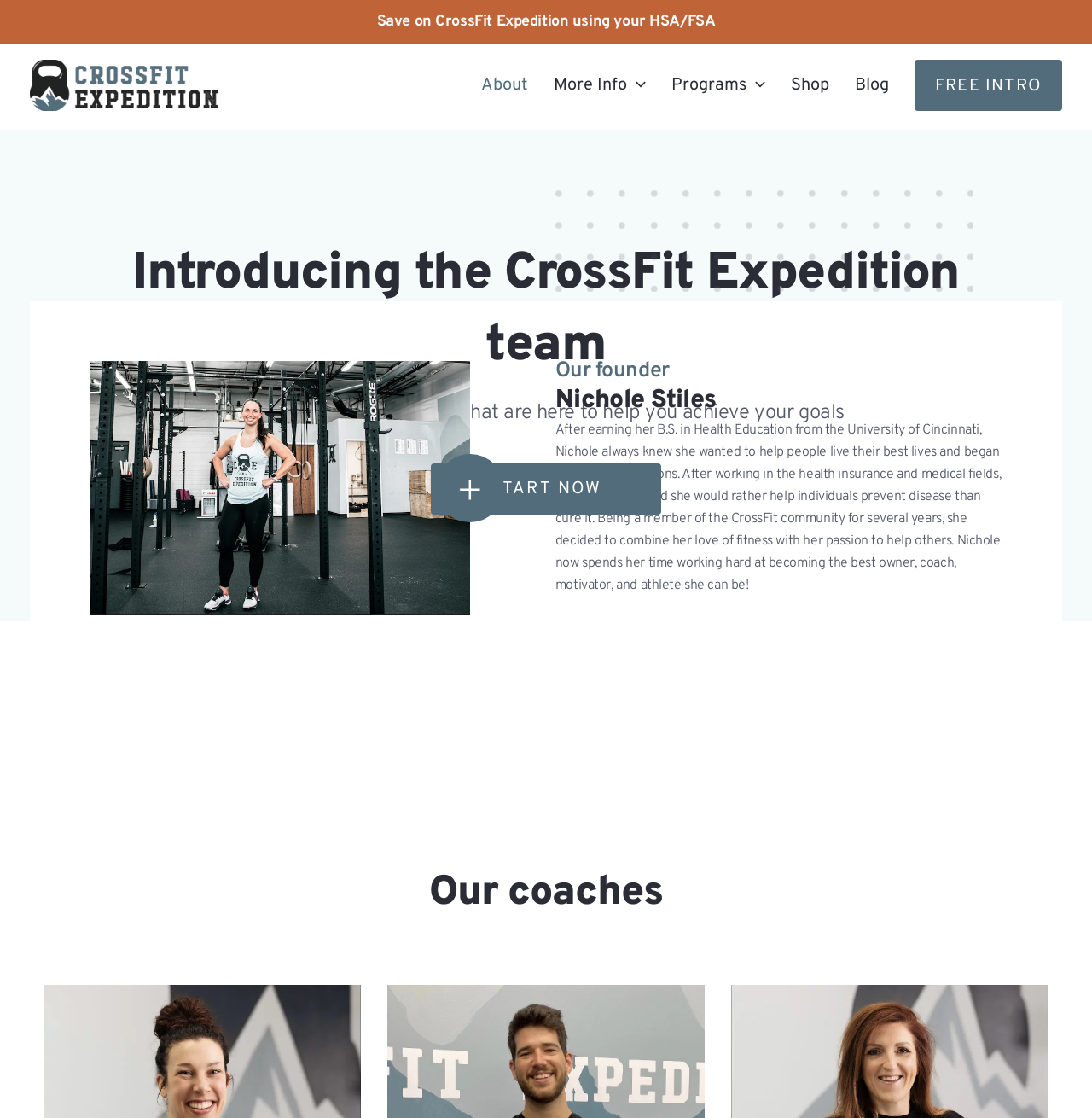Locate the UI element described as follows: "parent_node: Programs aria-label="Menu Toggle"". Return the bounding box coordinates as four float numbers between 0 and 1 in the order [left, top, right, bottom].

[0.684, 0.058, 0.701, 0.094]